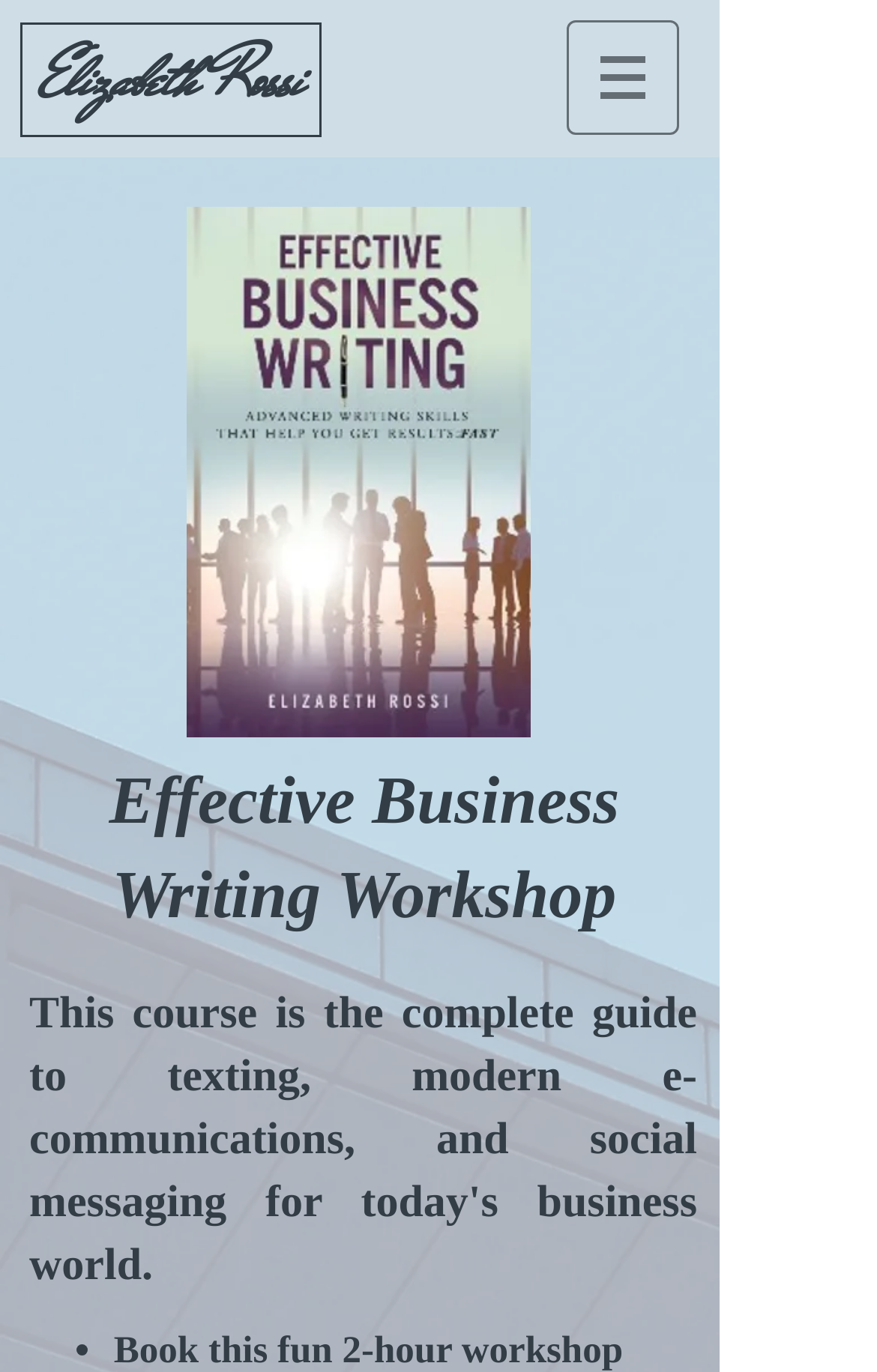Please answer the following question using a single word or phrase: What is the topic of the workshop?

Business writing